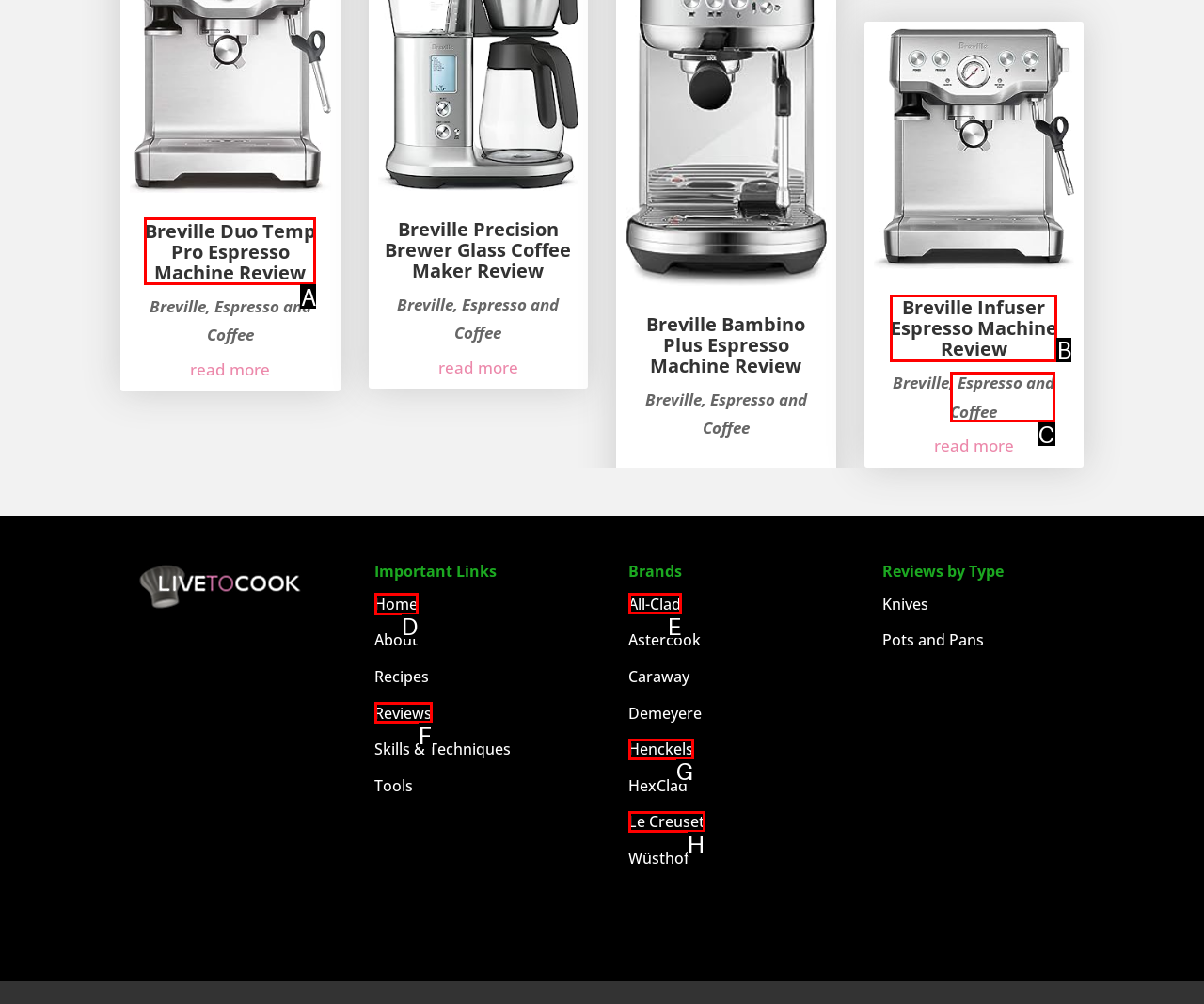Indicate the UI element to click to perform the task: go to Home page. Reply with the letter corresponding to the chosen element.

D